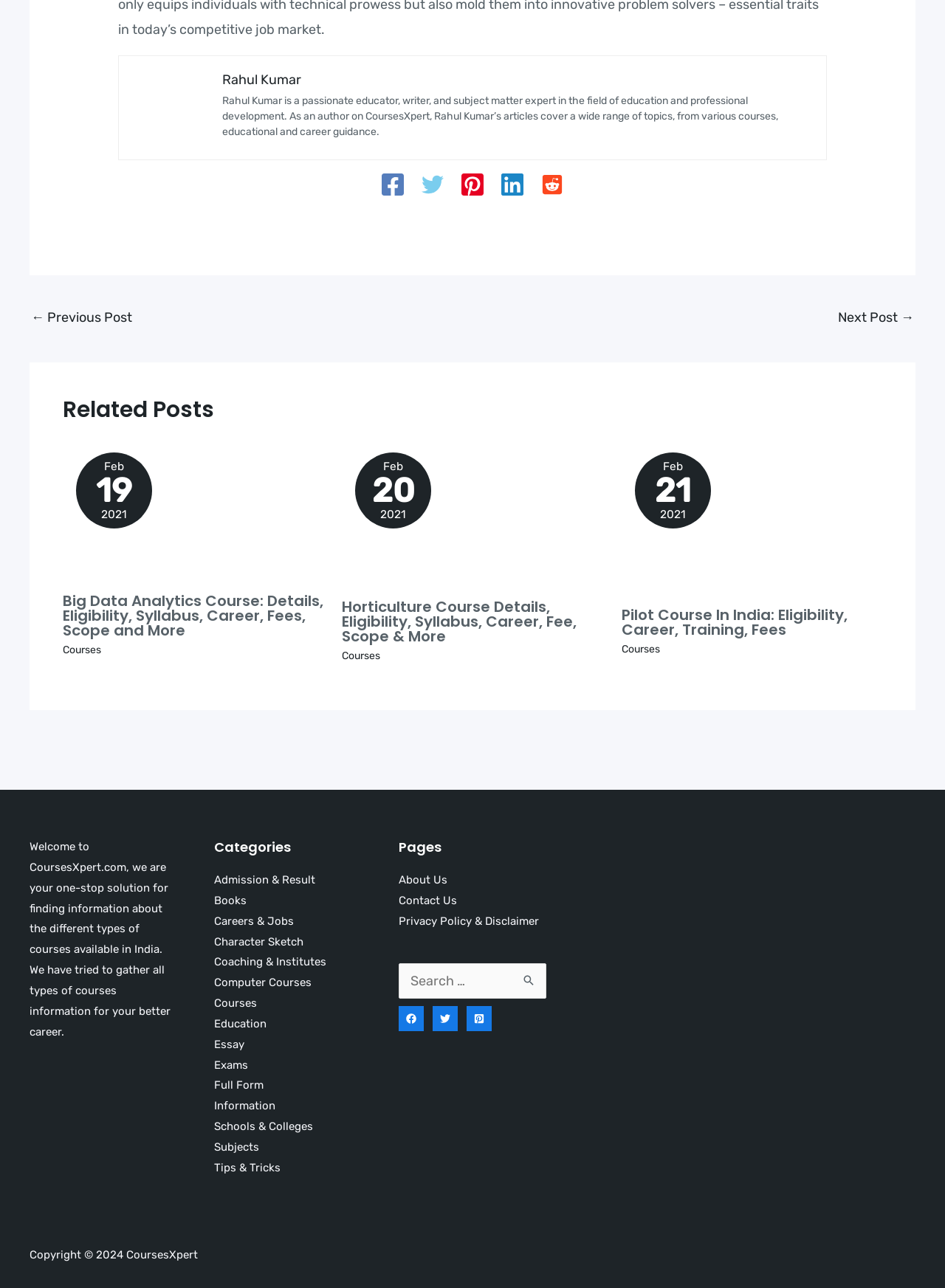Identify the bounding box coordinates of the part that should be clicked to carry out this instruction: "Check the related post".

[0.887, 0.235, 0.967, 0.259]